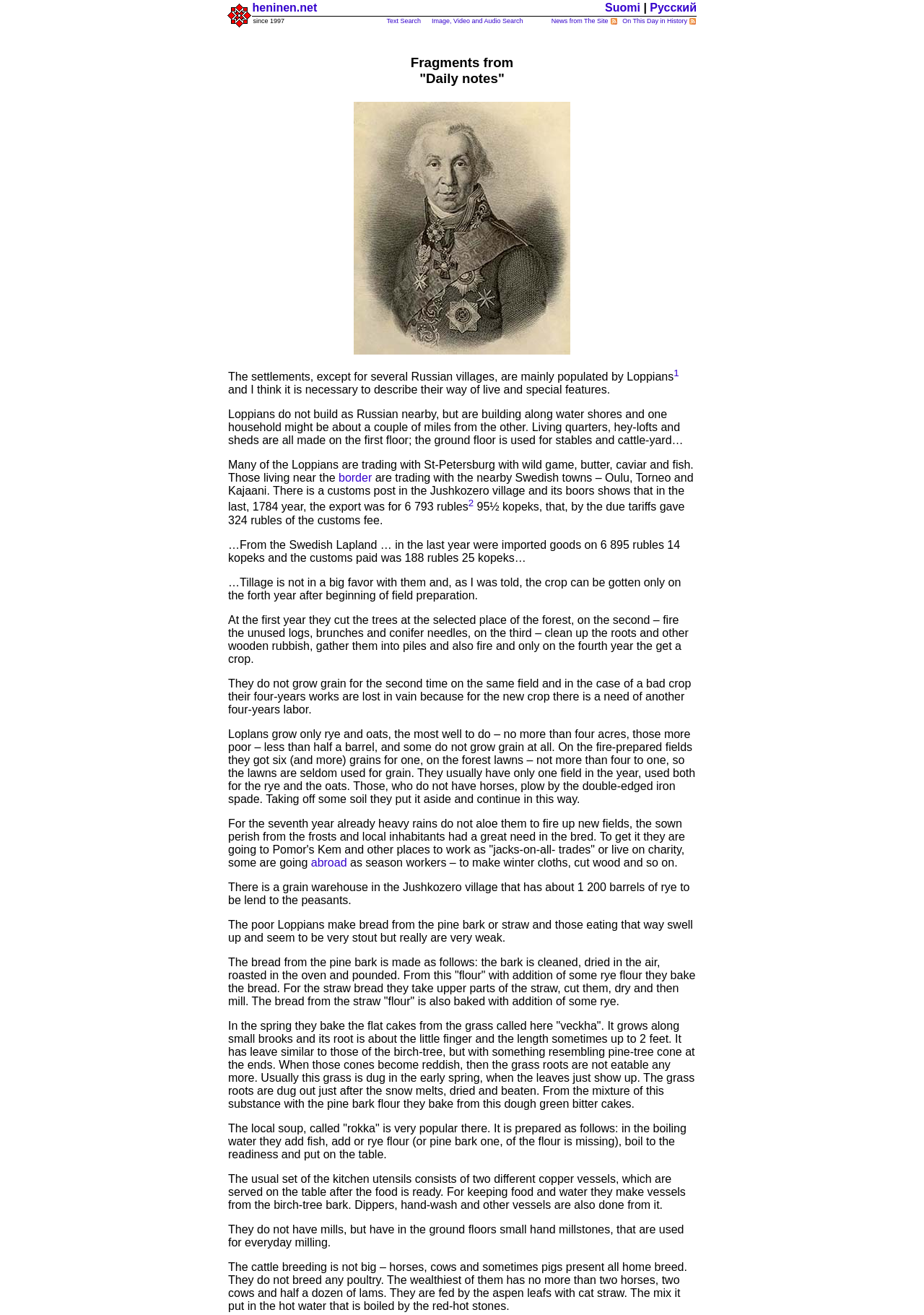Determine the bounding box coordinates for the region that must be clicked to execute the following instruction: "Click the link 'abroad'".

[0.337, 0.651, 0.375, 0.66]